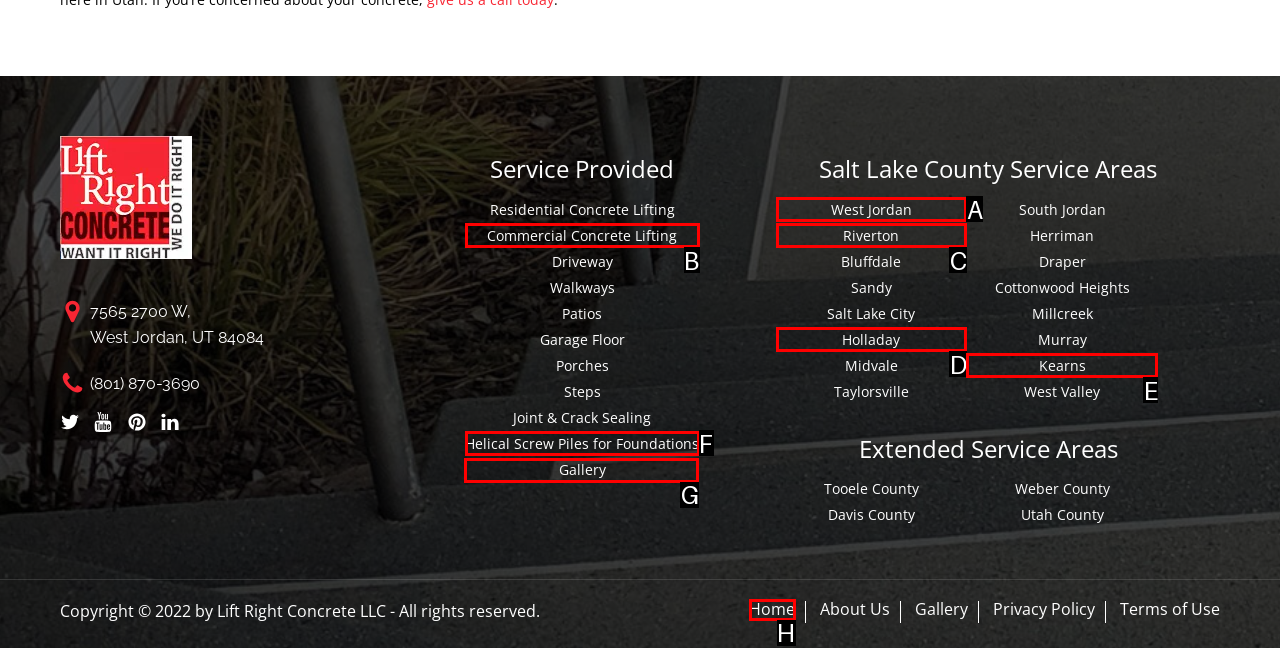Which option should be clicked to complete this task: Read the article
Reply with the letter of the correct choice from the given choices.

None